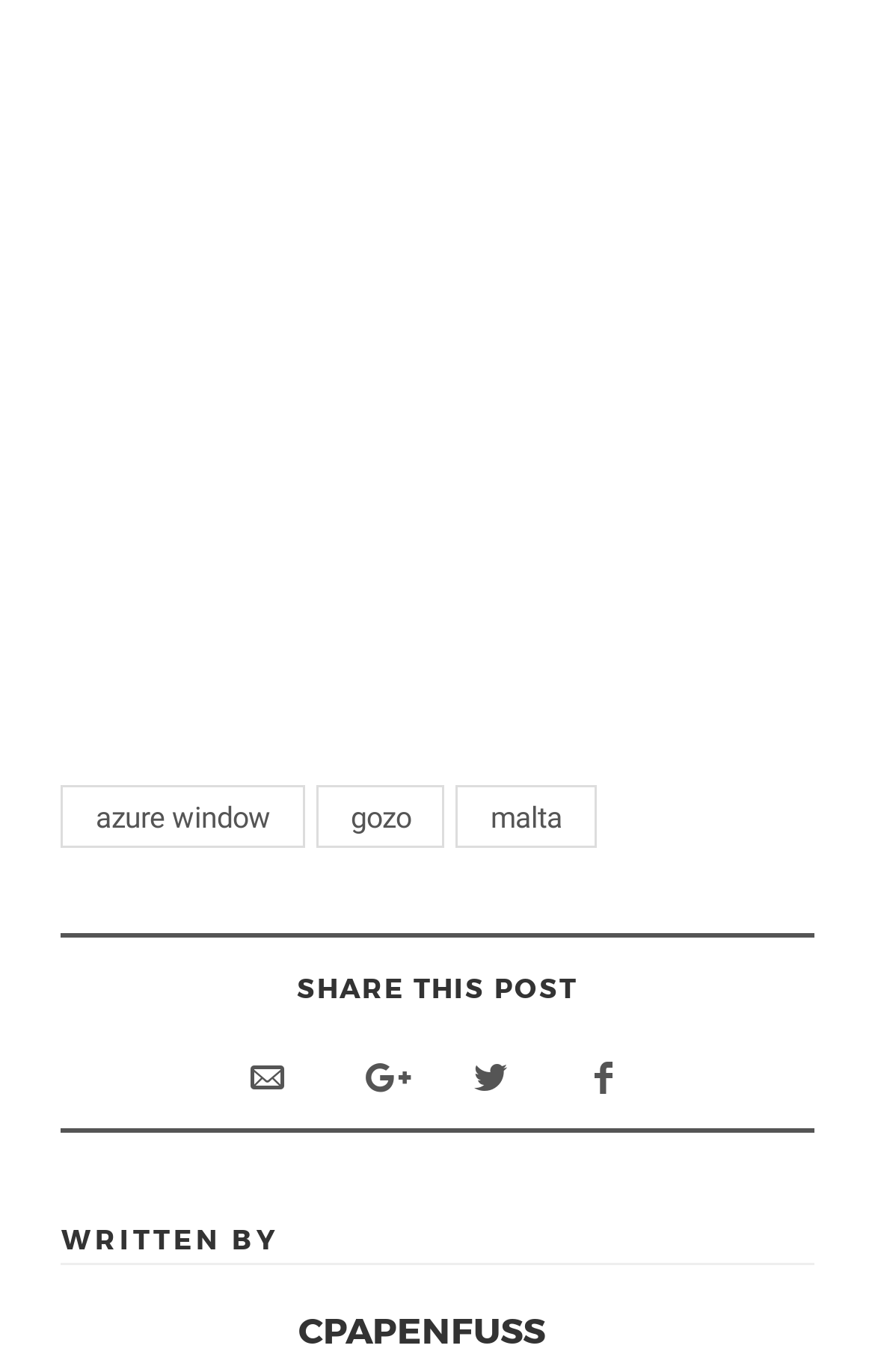How many icons are there in the webpage? Based on the screenshot, please respond with a single word or phrase.

4